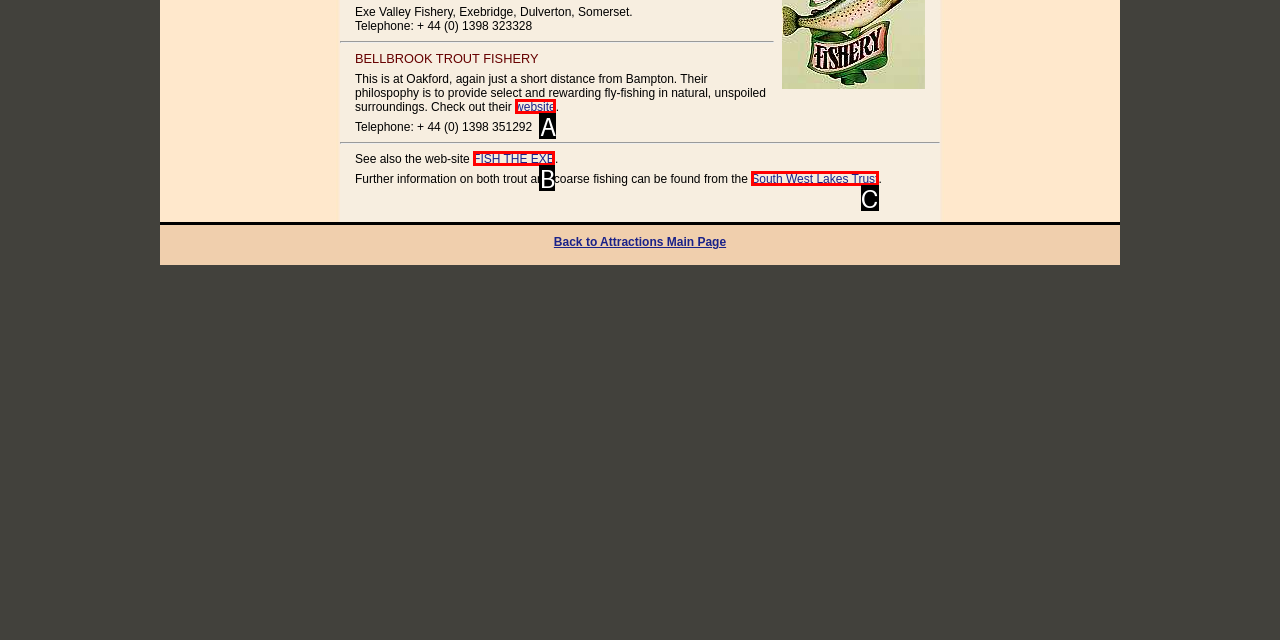Using the provided description: South West Lakes Trust, select the most fitting option and return its letter directly from the choices.

C